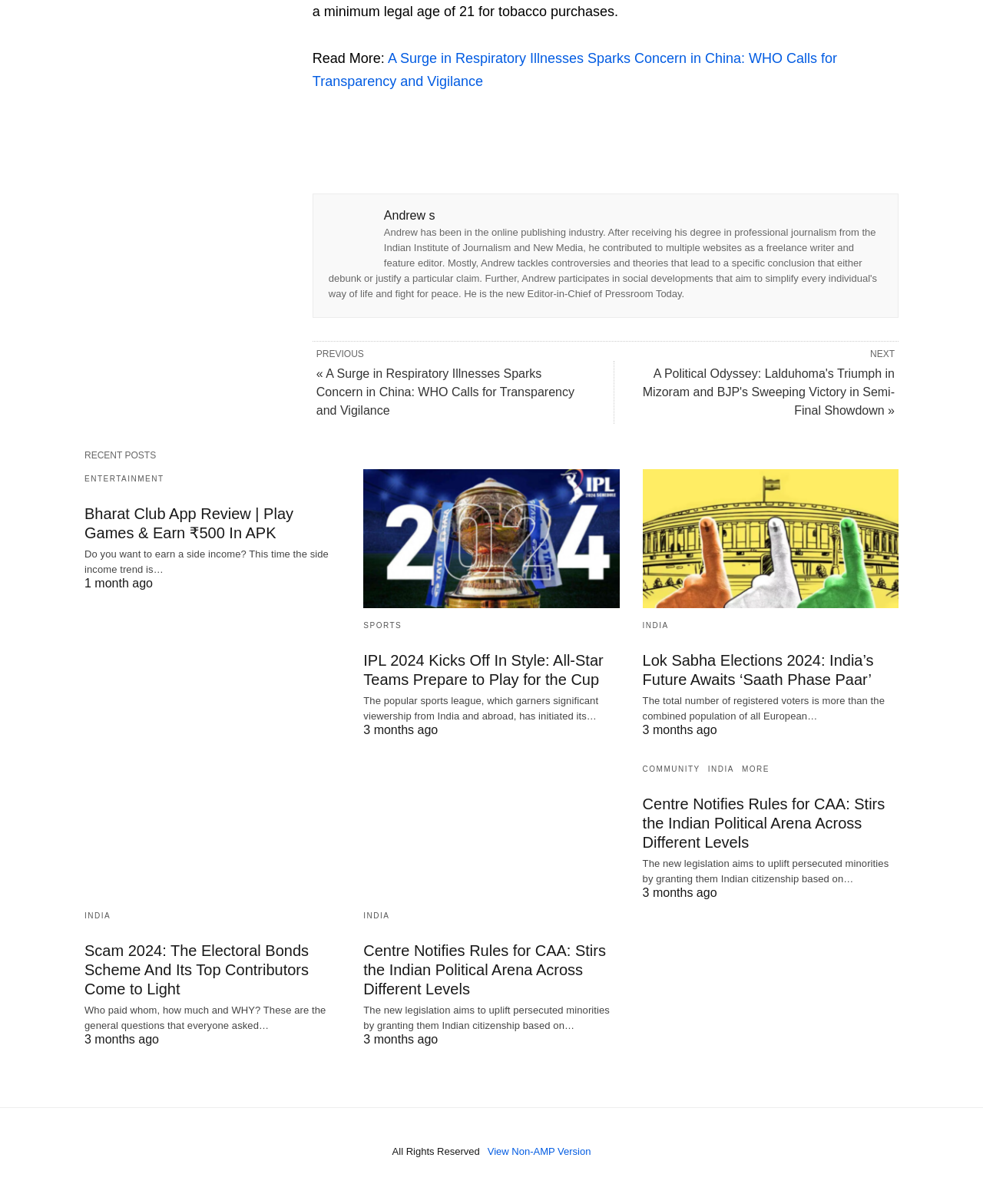How many months ago was the post 'IPL 2024 Kicks Off In Style: All-Star Teams Prepare to Play for the Cup' published?
Look at the screenshot and respond with a single word or phrase.

1 month